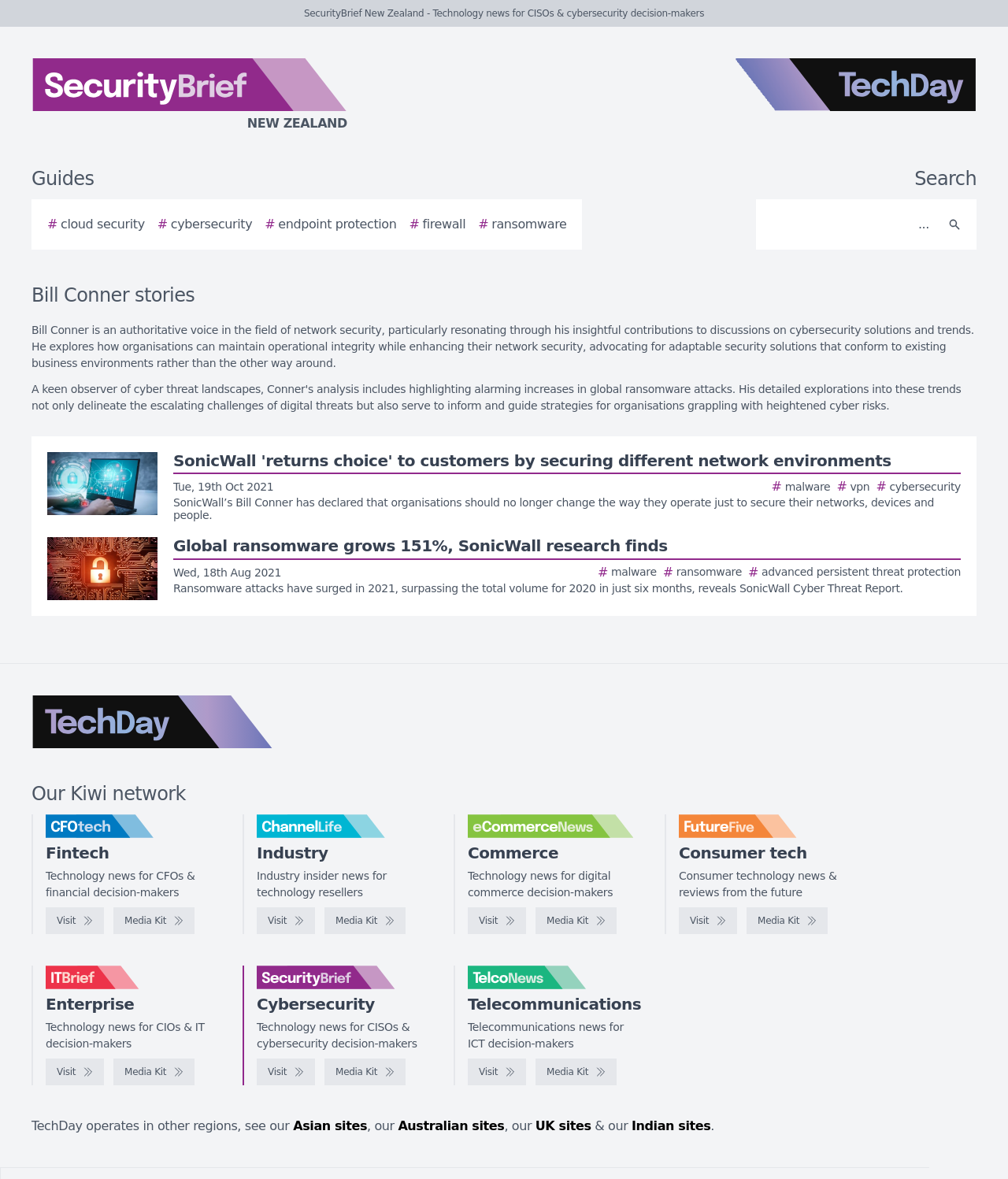Give the bounding box coordinates for the element described by: "Visit".

[0.255, 0.898, 0.313, 0.921]